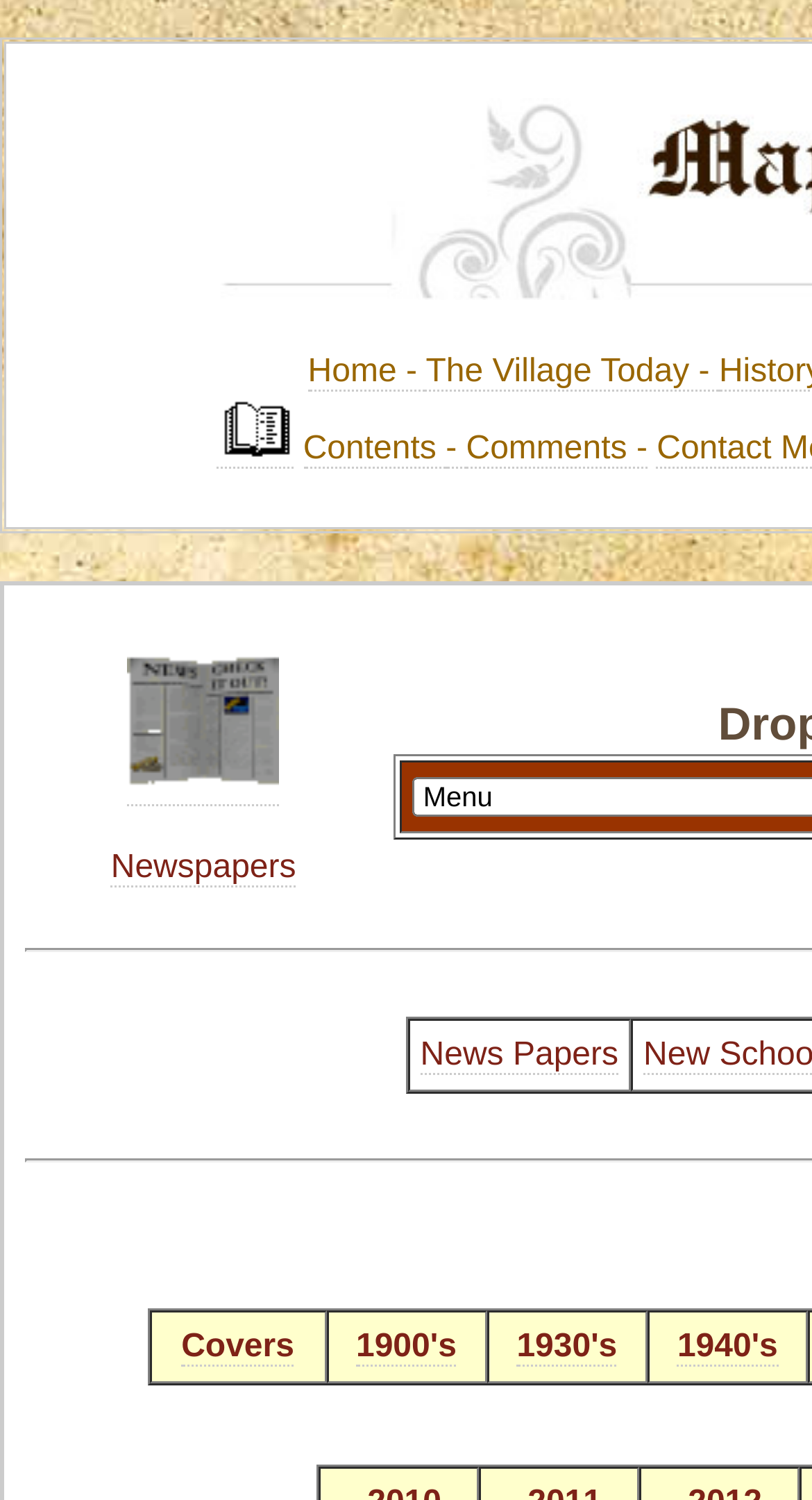Find the bounding box coordinates for the area that must be clicked to perform this action: "explore news papers".

[0.518, 0.692, 0.762, 0.717]